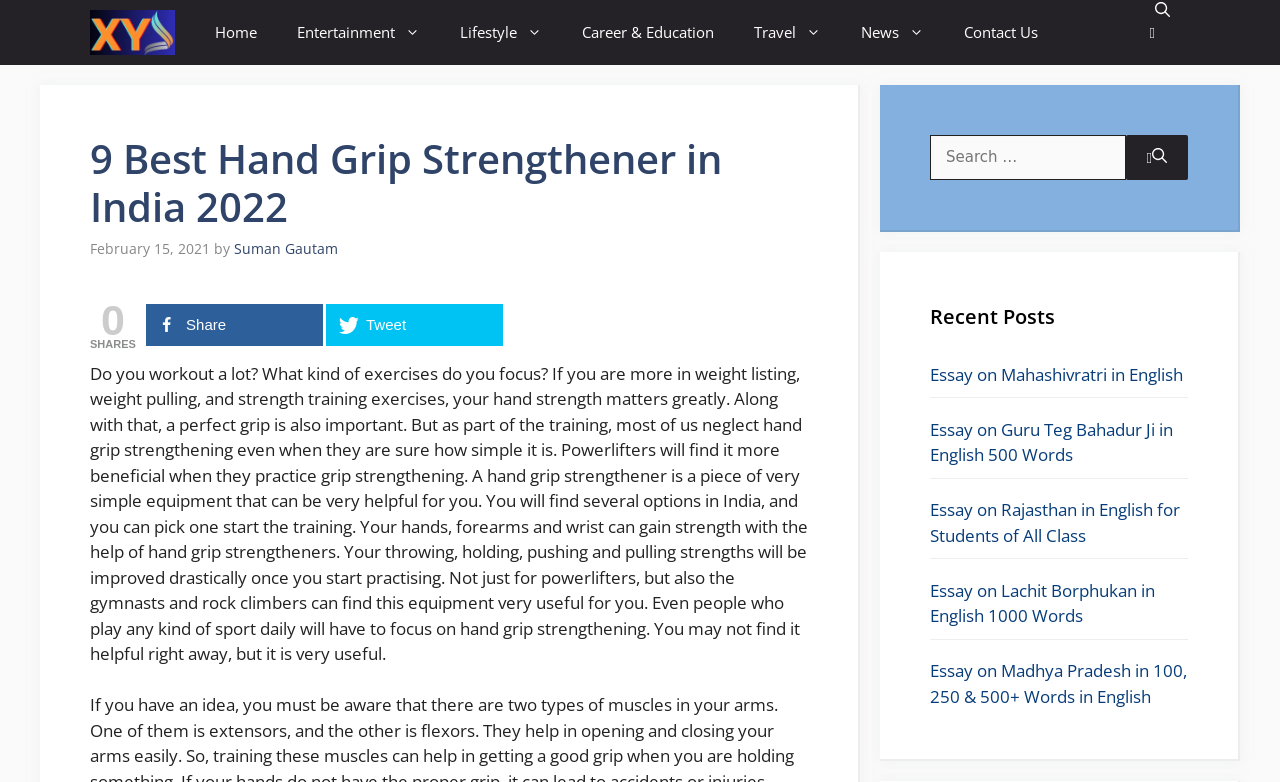Provide a short answer using a single word or phrase for the following question: 
What is the topic of the article?

Hand Grip Strengthener